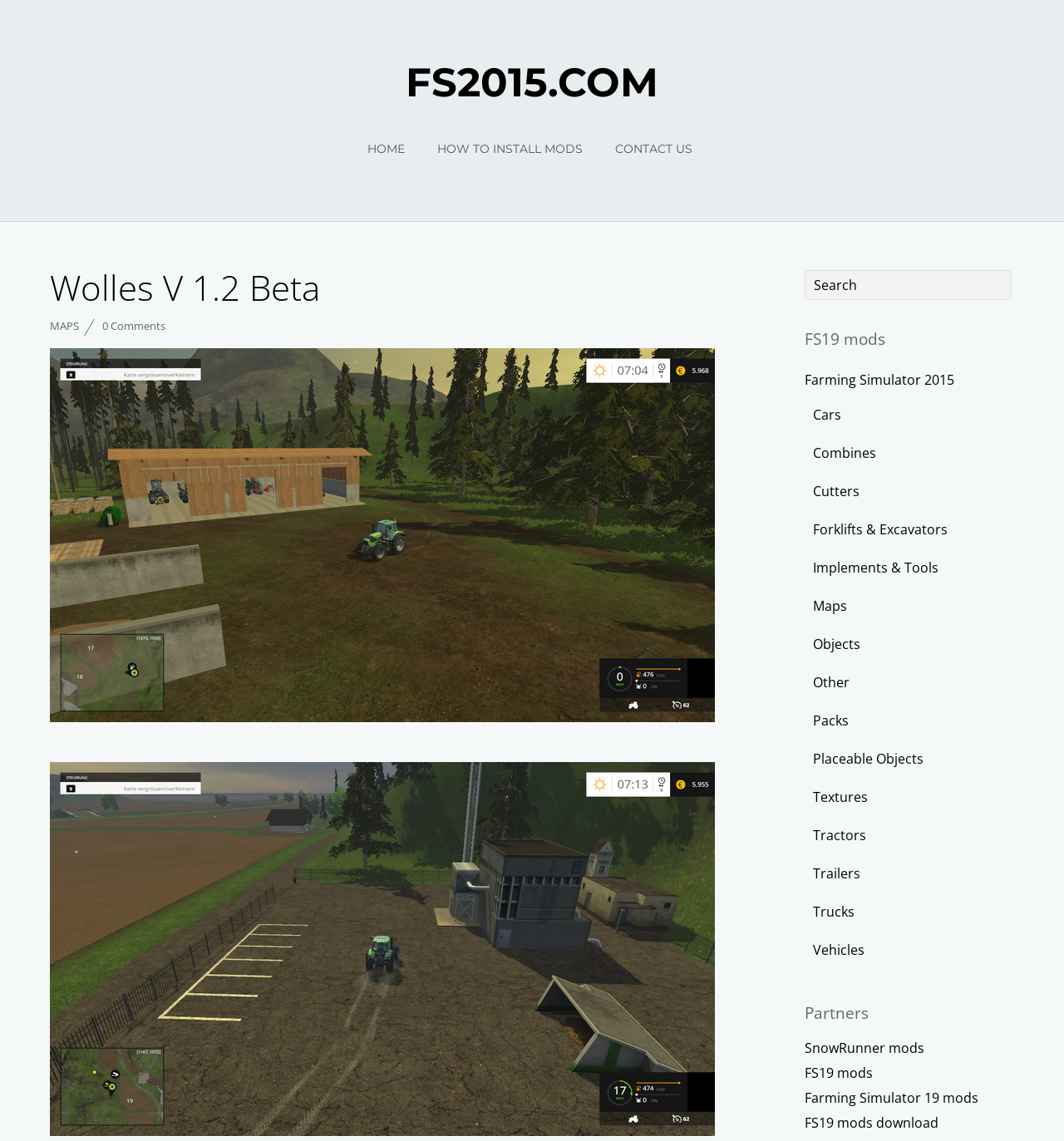Pinpoint the bounding box coordinates of the clickable area needed to execute the instruction: "View the 'MAPS' page". The coordinates should be specified as four float numbers between 0 and 1, i.e., [left, top, right, bottom].

[0.047, 0.279, 0.074, 0.292]